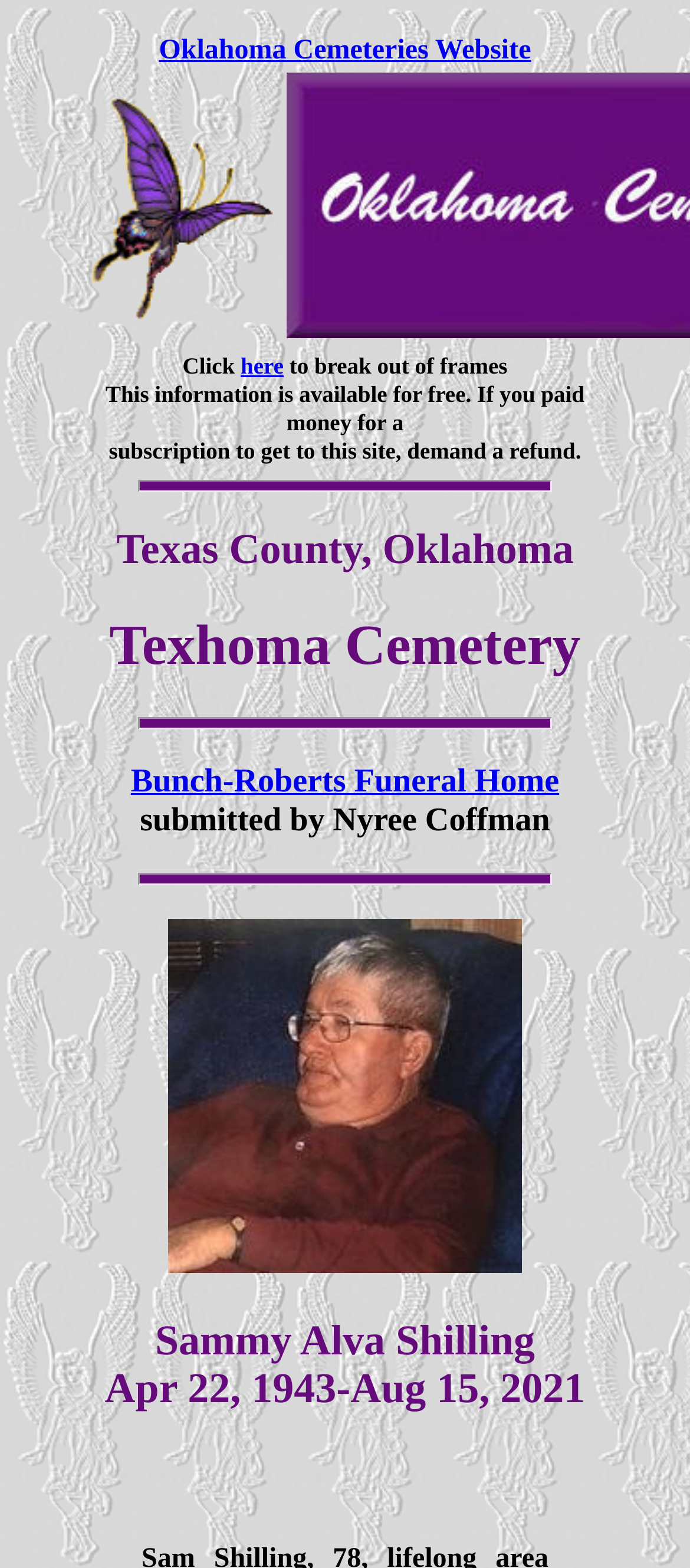Is the information on this website available for free?
Please answer the question as detailed as possible based on the image.

I found the answer by looking at the text on the webpage. The text says 'This information is available for free. If you paid money for a subscription to get to this site, demand a refund.', which indicates that the information on this website is available for free.